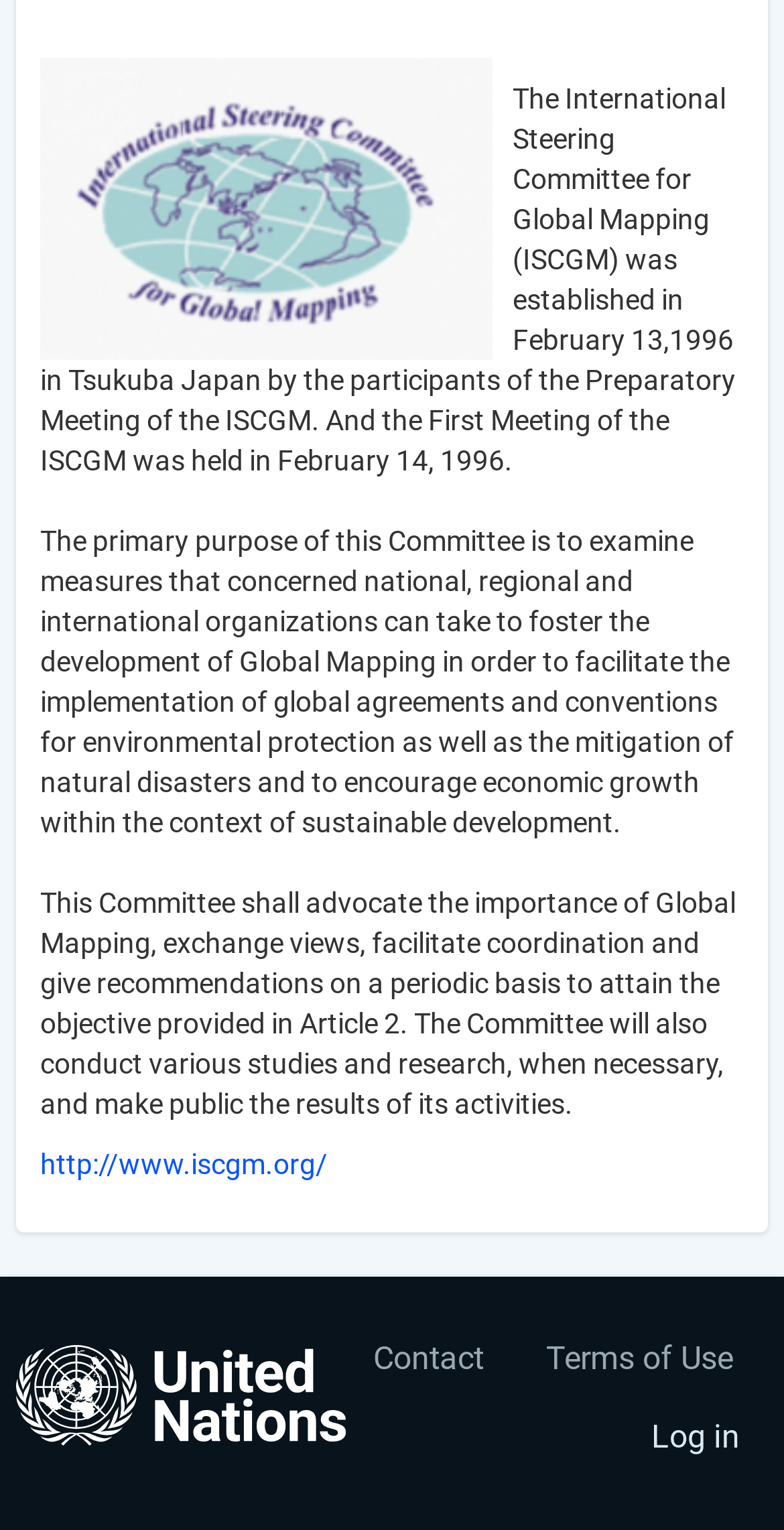Using the element description: "http://www.iscgm.org/", determine the bounding box coordinates for the specified UI element. The coordinates should be four float numbers between 0 and 1, [left, top, right, bottom].

[0.051, 0.75, 0.418, 0.771]